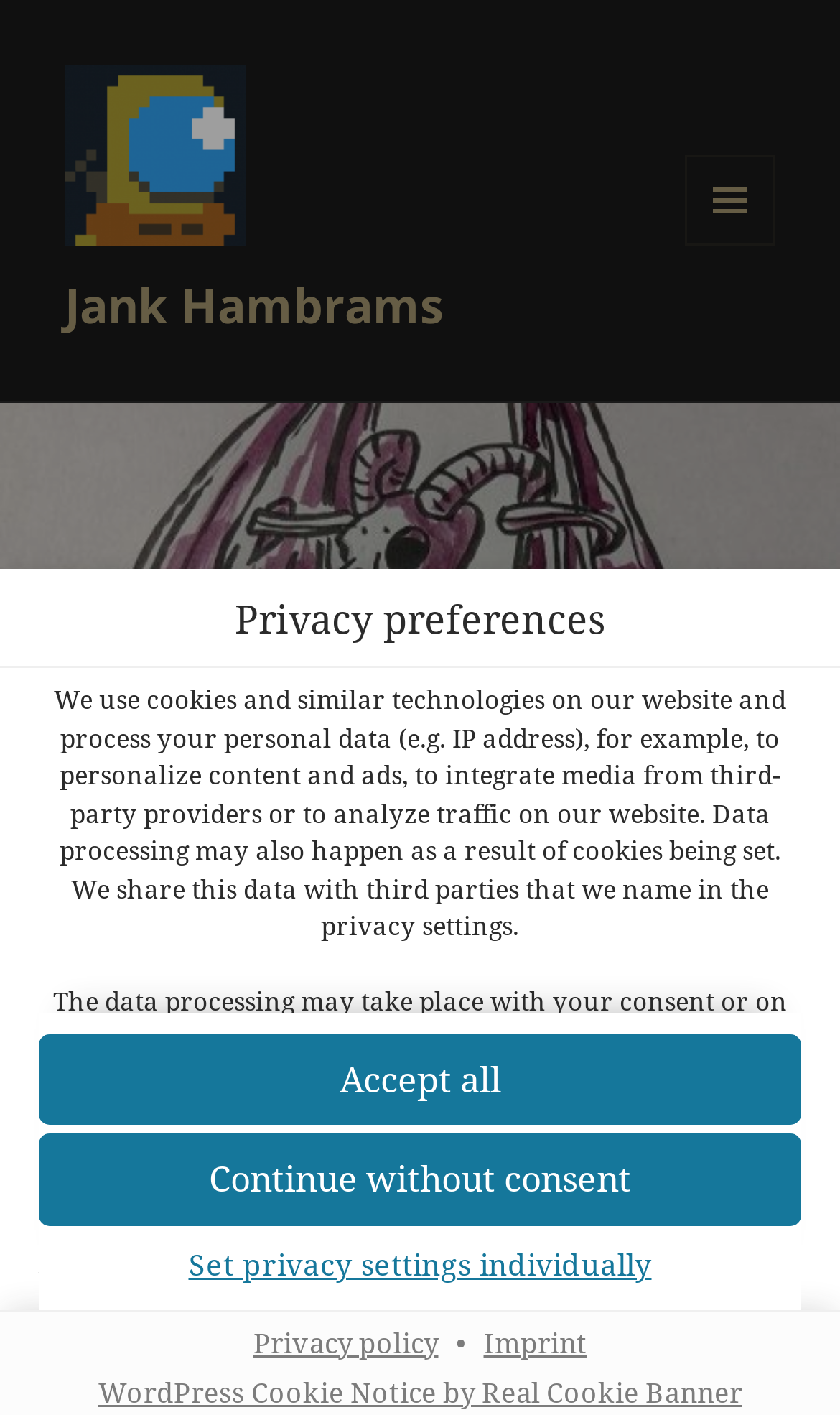Find the bounding box coordinates of the area to click in order to follow the instruction: "View details of Wholesale Tires Forklift 700 12".

None